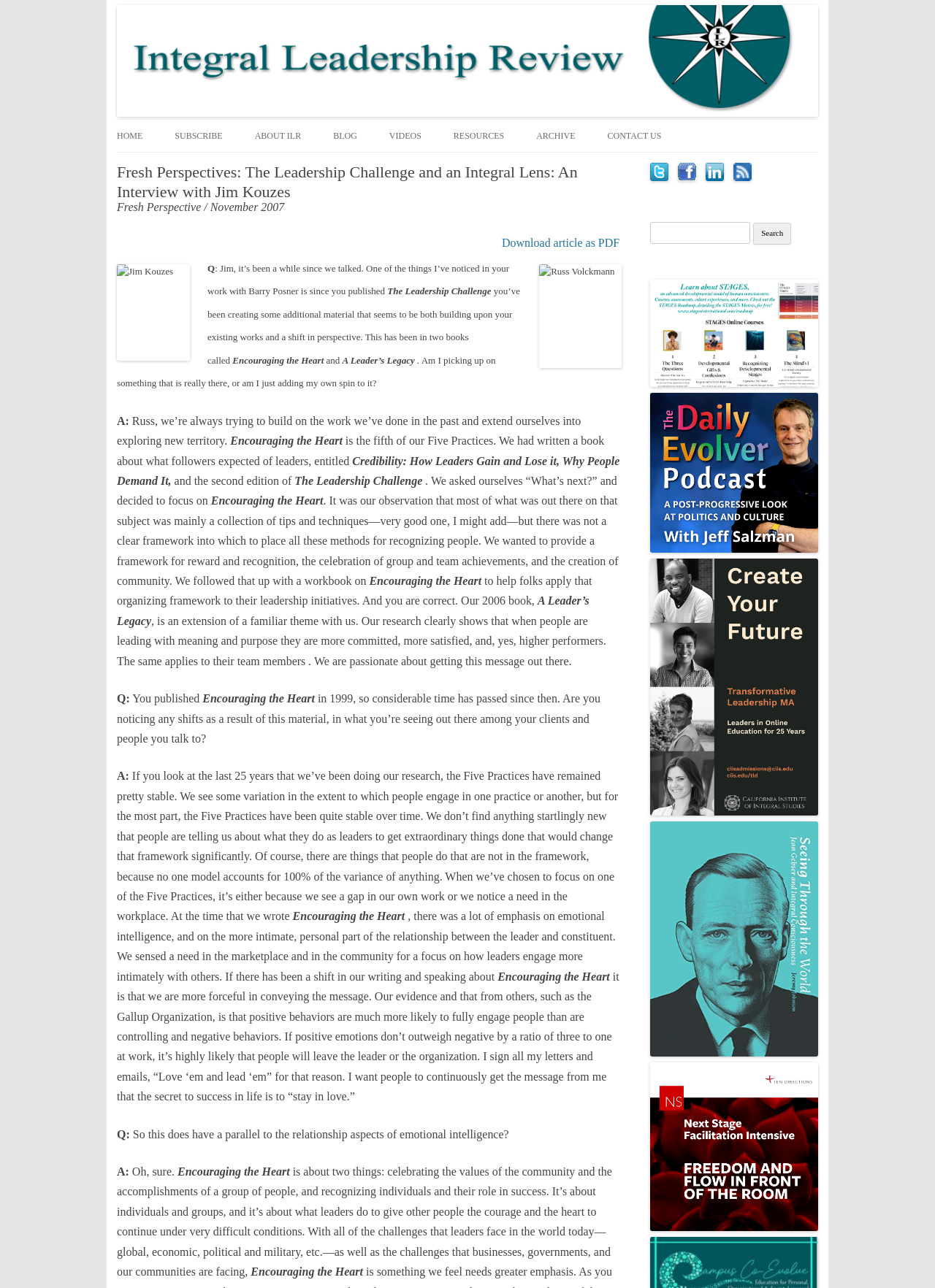Using the description "Social Networking", locate and provide the bounding box of the UI element.

None